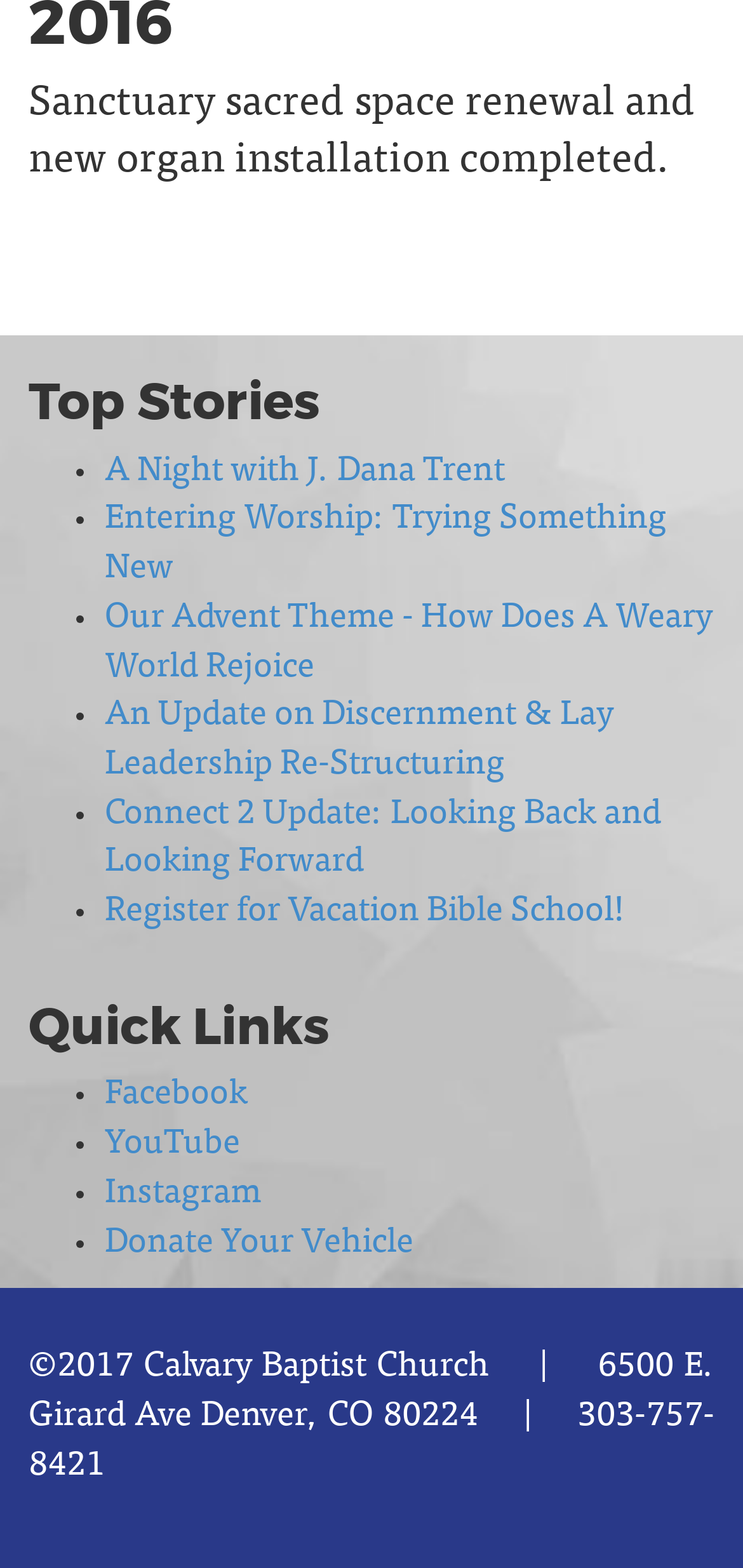Locate the bounding box coordinates of the element that should be clicked to execute the following instruction: "browse archives".

None